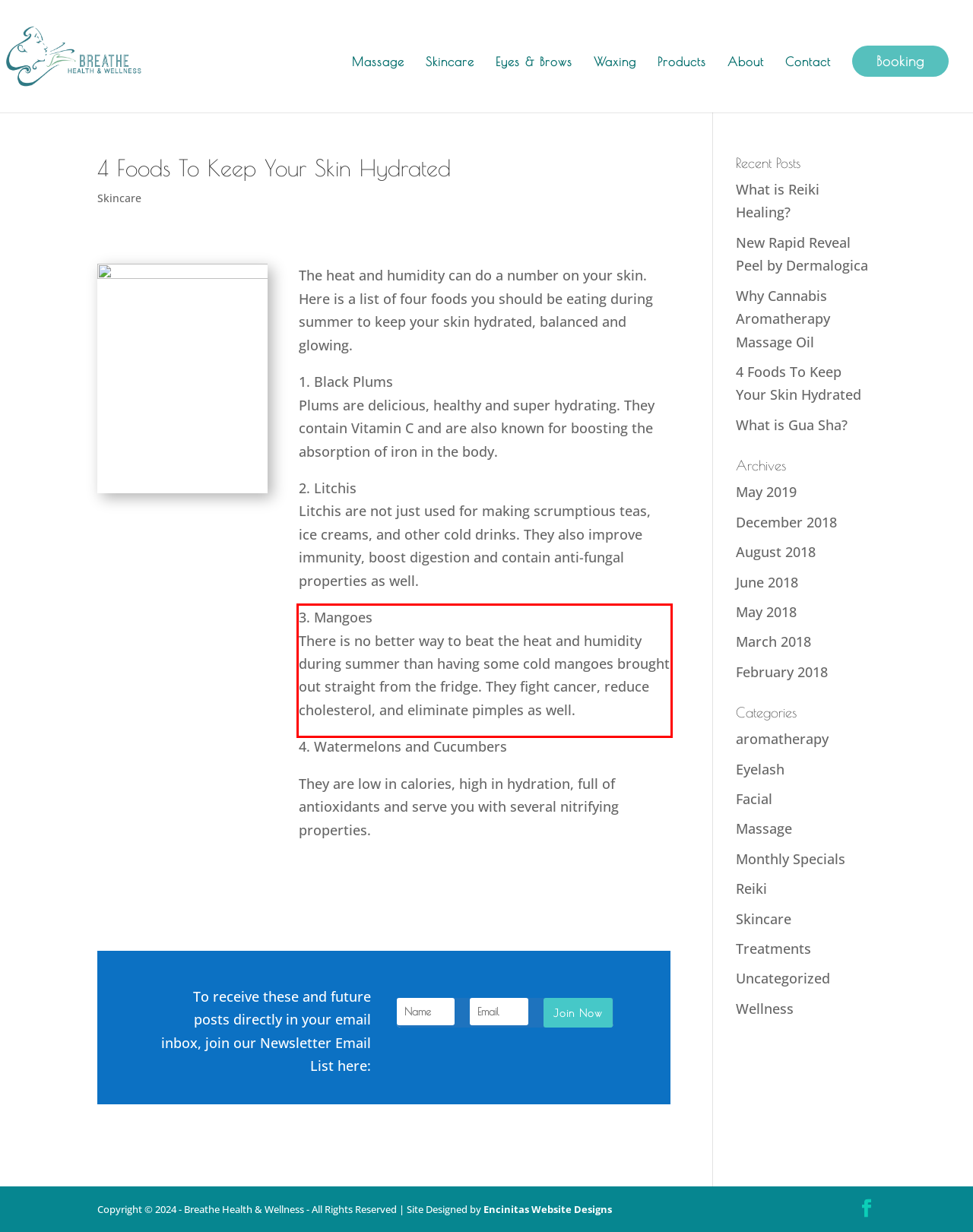Within the screenshot of the webpage, there is a red rectangle. Please recognize and generate the text content inside this red bounding box.

3. Mangoes There is no better way to beat the heat and humidity during summer than having some cold mangoes brought out straight from the fridge. They fight cancer, reduce cholesterol, and eliminate pimples as well.